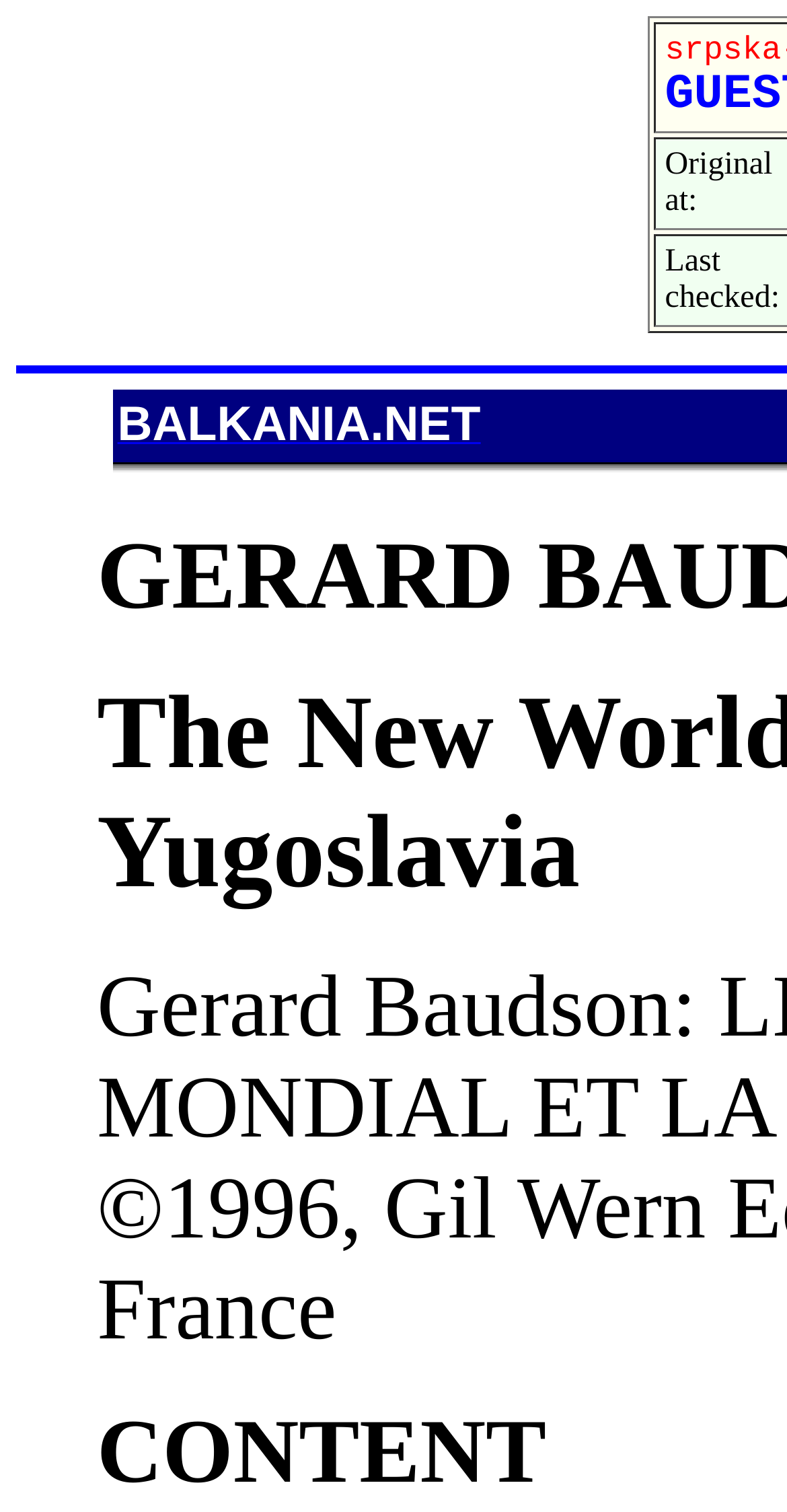Refer to the element description BALKANIA.NET and identify the corresponding bounding box in the screenshot. Format the coordinates as (top-left x, top-left y, bottom-right x, bottom-right y) with values in the range of 0 to 1.

[0.149, 0.274, 0.611, 0.296]